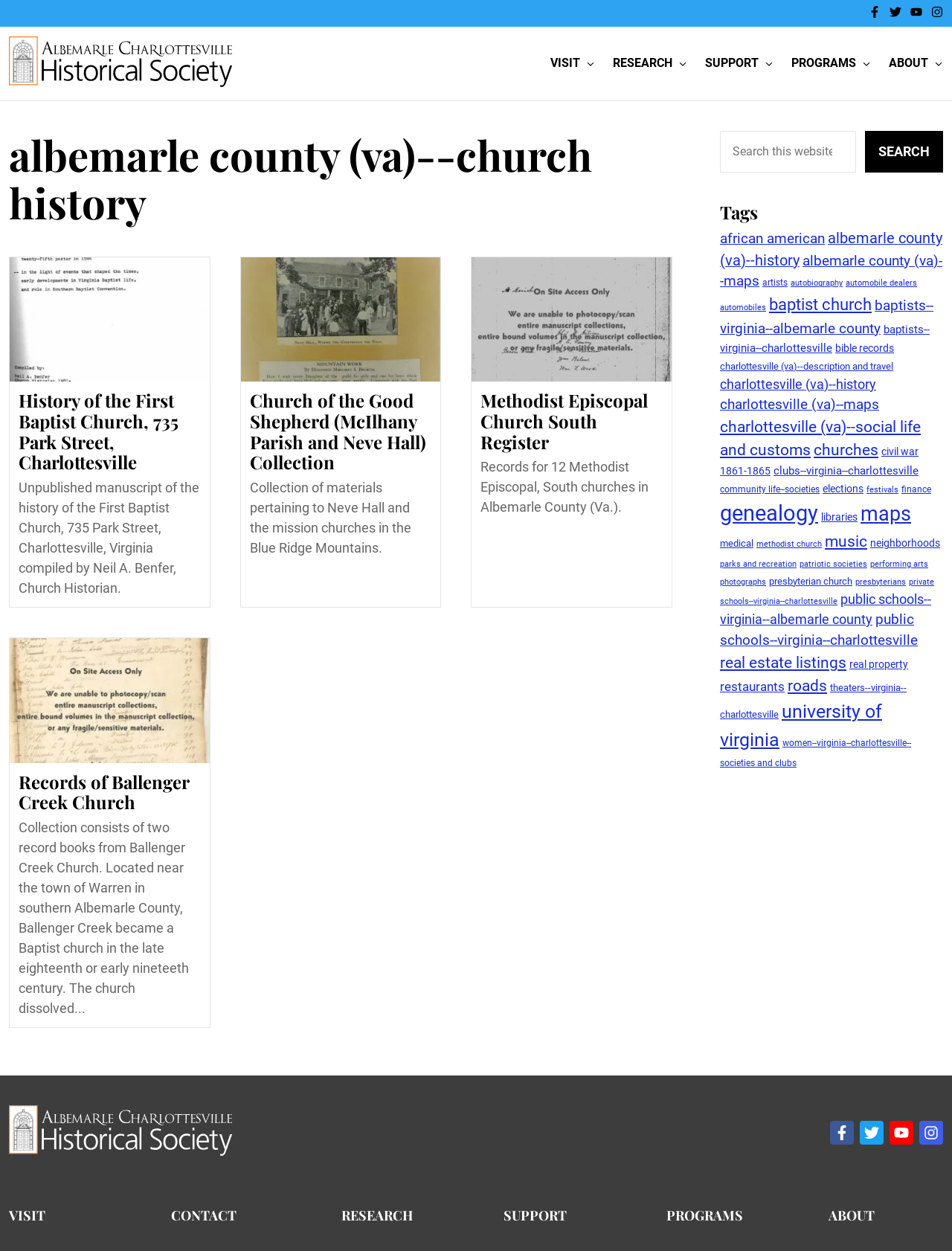What is the purpose of the search box? Observe the screenshot and provide a one-word or short phrase answer.

Search this website